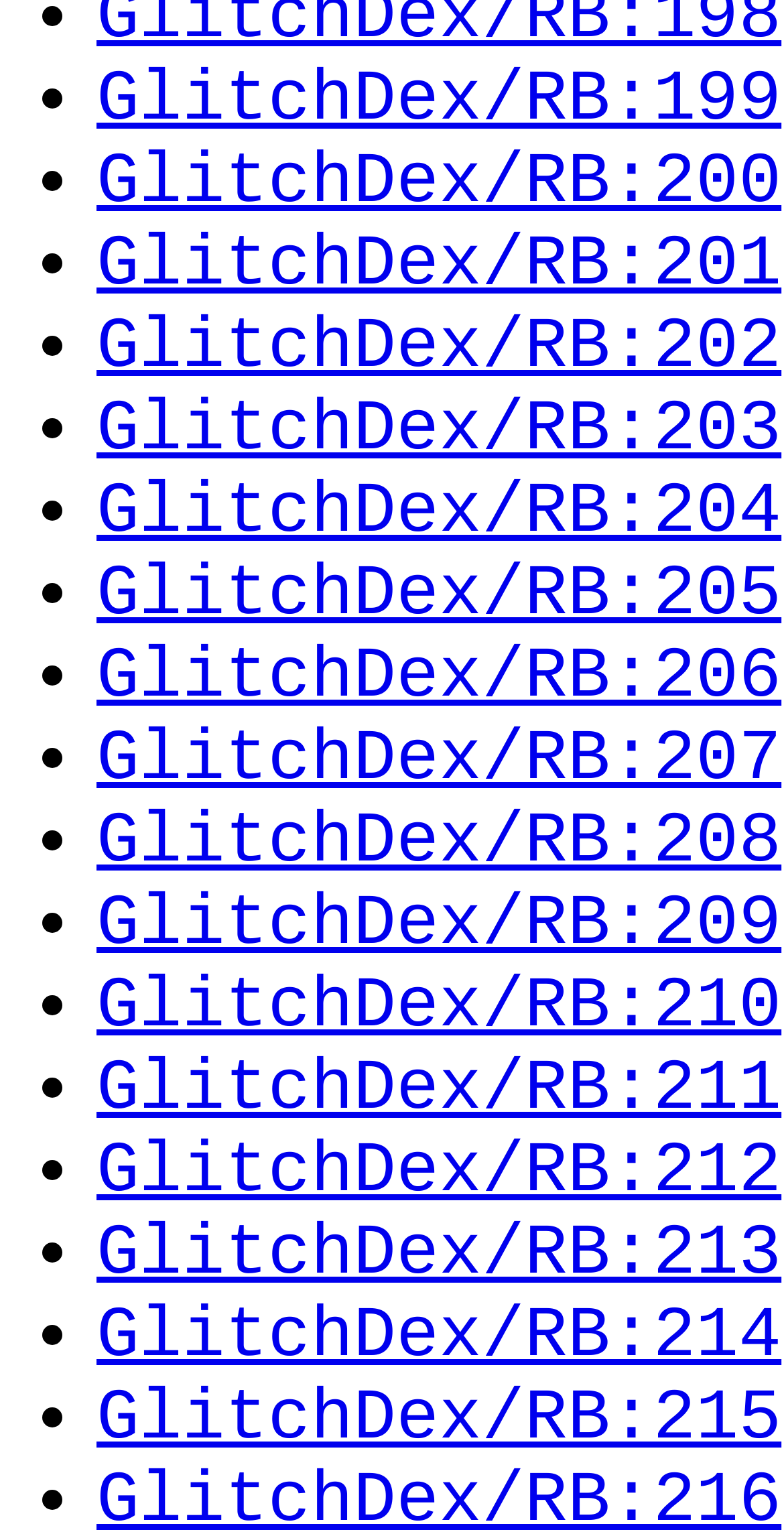Give a concise answer using one word or a phrase to the following question:
How many links are on this webpage?

20